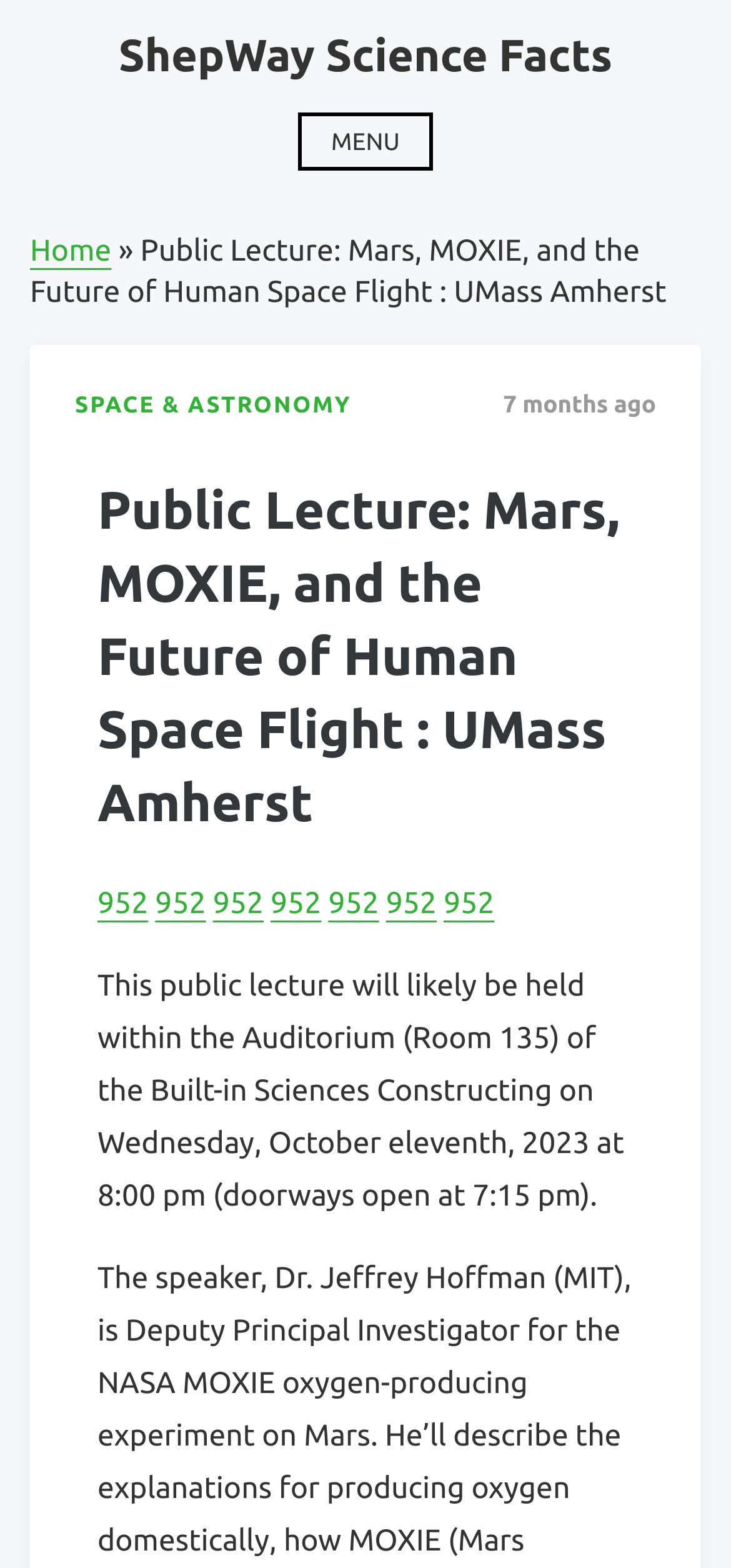Determine the bounding box for the described HTML element: "Home". Ensure the coordinates are four float numbers between 0 and 1 in the format [left, top, right, bottom].

[0.041, 0.149, 0.152, 0.171]